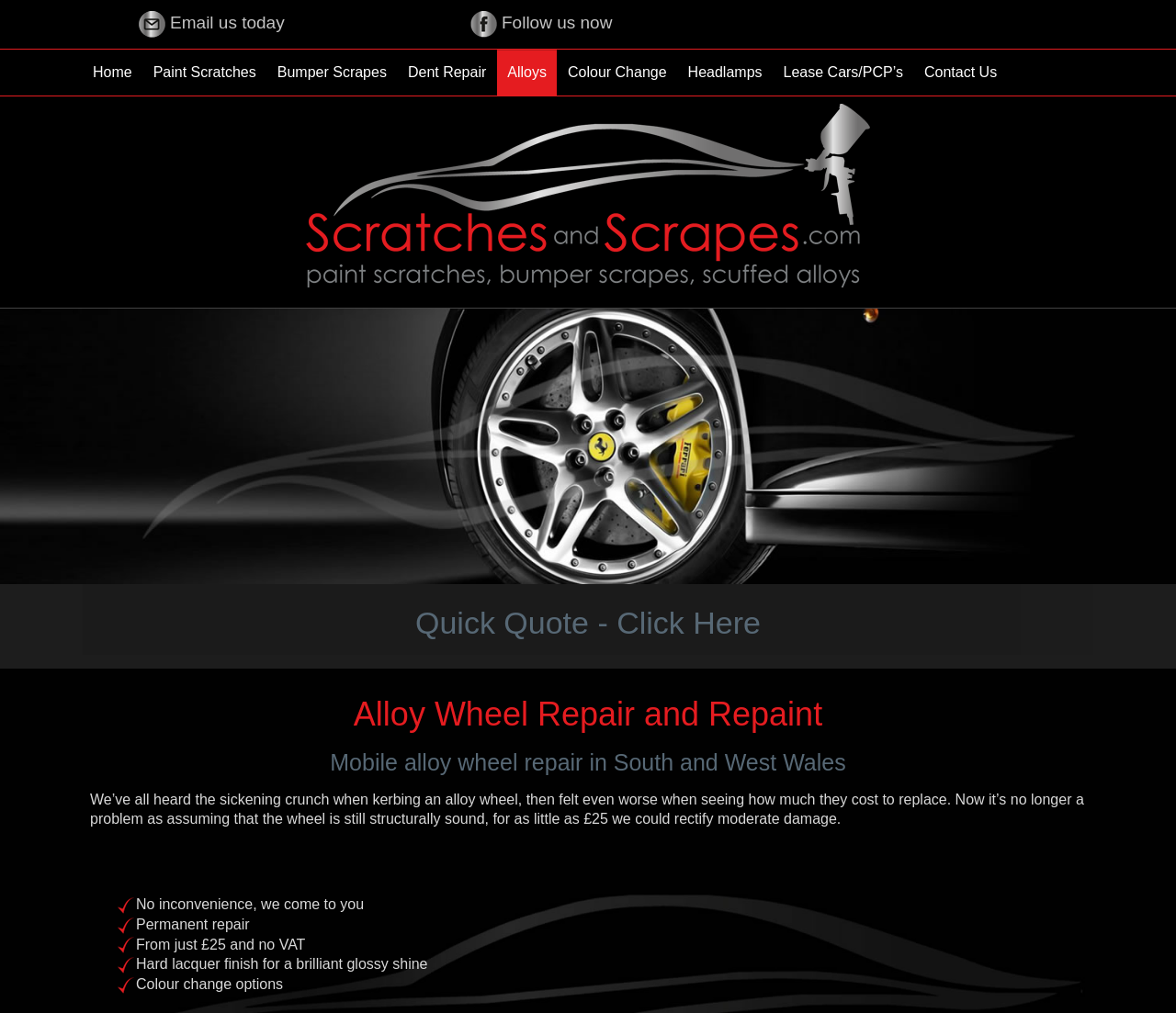Please identify the bounding box coordinates of the region to click in order to complete the given instruction: "search for something". The coordinates should be four float numbers between 0 and 1, i.e., [left, top, right, bottom].

None